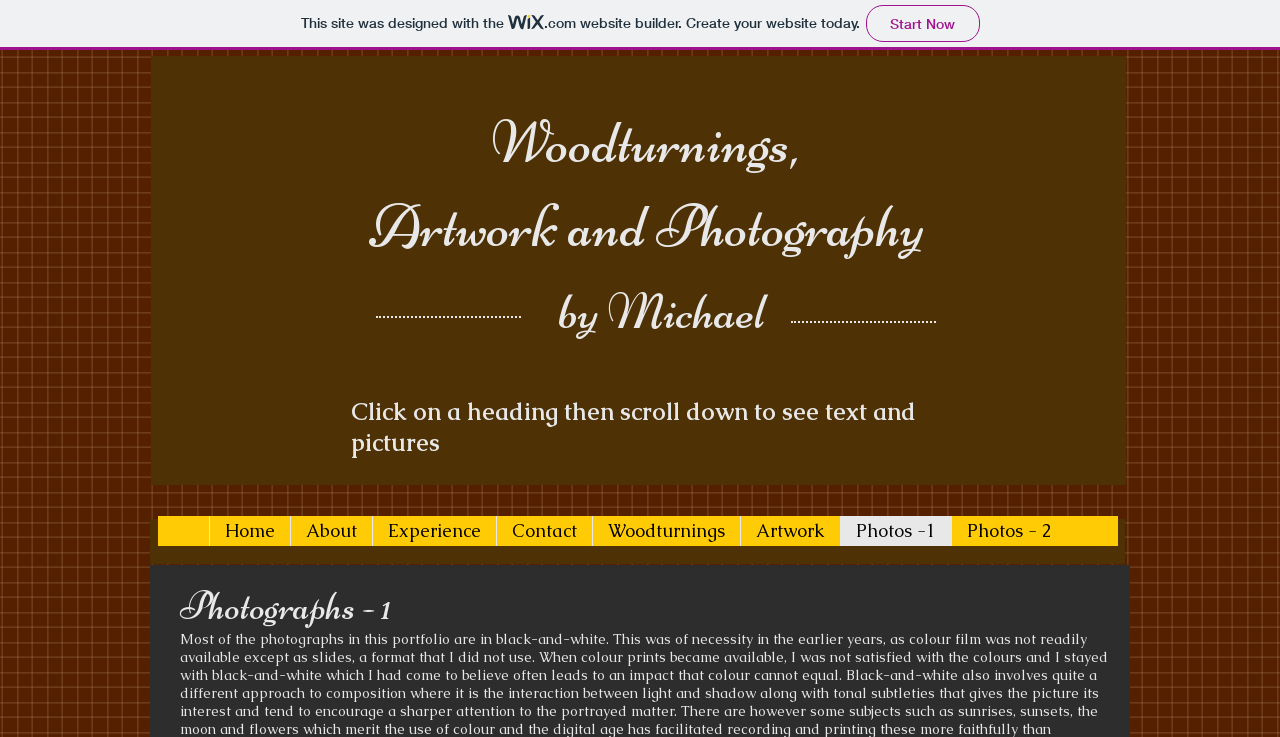Create a detailed summary of all the visual and textual information on the webpage.

This webpage is about photographs of local items in British Columbia, Canada. At the top of the page, there is a link to create a website with Wix, accompanied by a small Wix logo. Below this, there are two headings: "Woodturnings, Artwork and Photography" and "by Michael". 

A brief instruction is provided, stating "Click on a heading then scroll down to see text and pictures". On the left side of the page, there is a generic element labeled "Budding Tree", which might be an image or a decorative element. 

A navigation menu is located at the bottom of the page, with links to different sections of the website, including "Home", "About", "Experience", "Contact", "Woodturnings", "Artwork", "Photos -1", and "Photos - 2". 

Above the navigation menu, there is a heading "Photographs - 1", which suggests that this page might be the first part of a photo gallery. Overall, the webpage appears to be a personal website showcasing the creator's artwork, woodturnings, and photography.